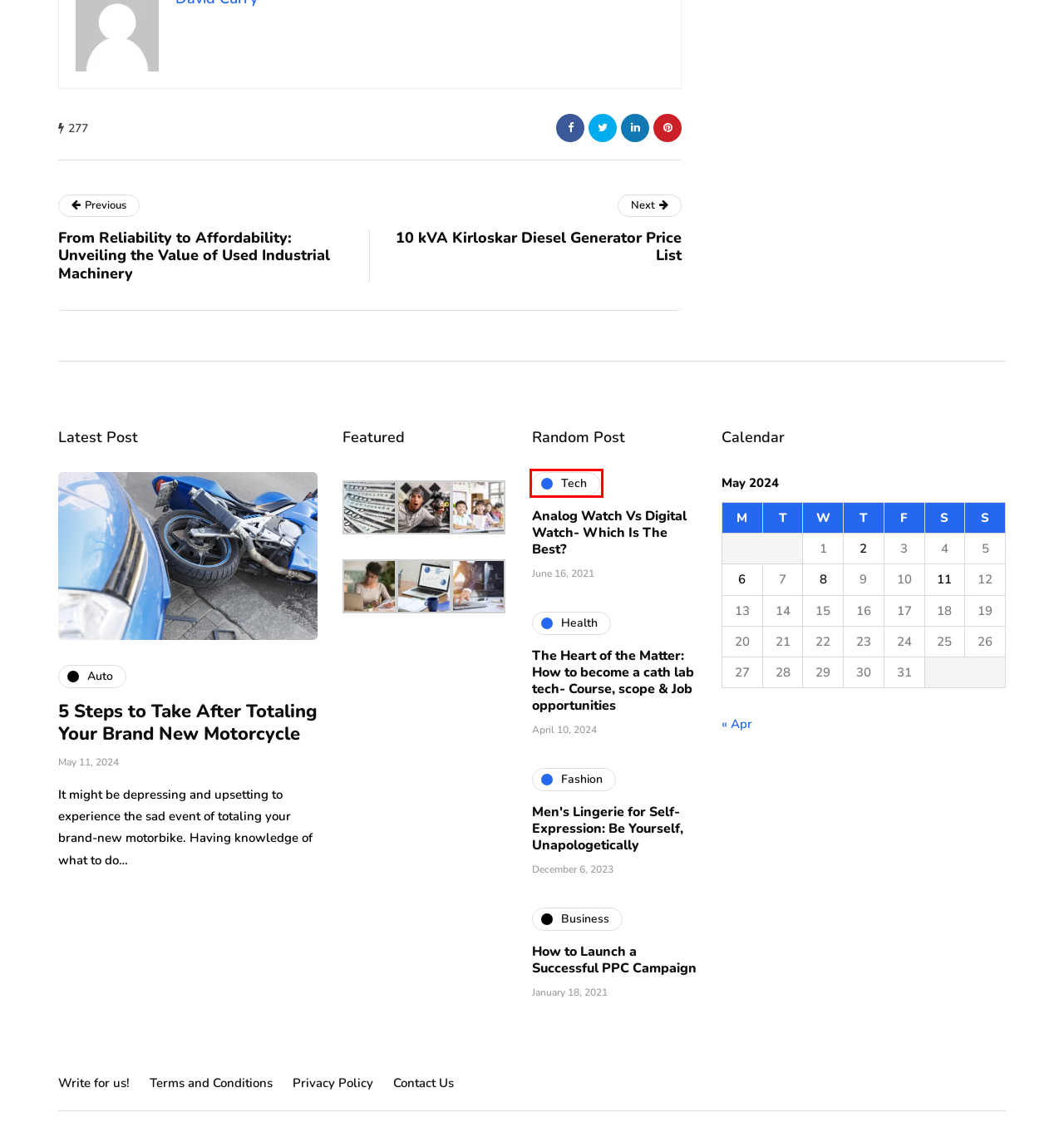A screenshot of a webpage is given, marked with a red bounding box around a UI element. Please select the most appropriate webpage description that fits the new page after clicking the highlighted element. Here are the candidates:
A. Privacy Policy - Buxvertise
B. From Reliability to Affordability: Unveiling the Value of Used Industrial Machinery - Buxvertise
C. The Heart of the Matter: How to become a cath lab tech- Course, scope & Job opportunities
D. Analog Watch Vs Digital Watch- Which Is The Best? - Buxvertise
E. Men's Lingerie for Self-Expression: Be Yourself, Unapologetically - Buxvertise
F. Tech Archives - Buxvertise
G. May 6, 2024 - Buxvertise
H. May 8, 2024 - Buxvertise

F